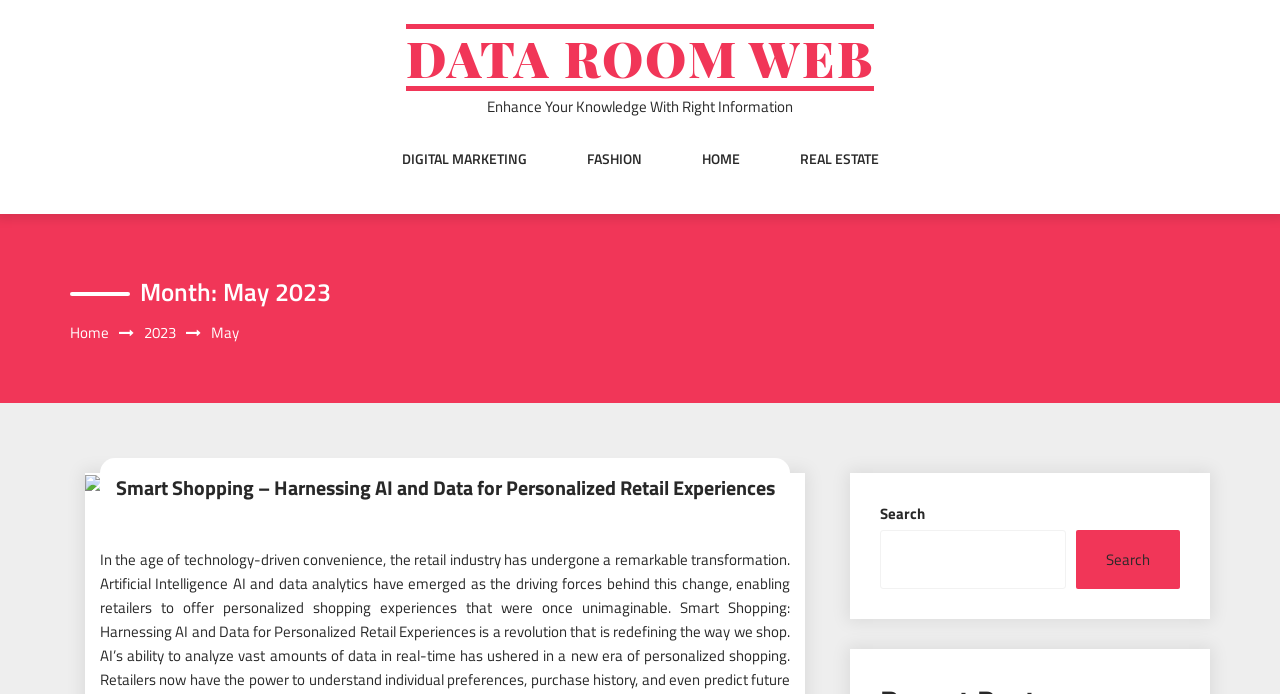Identify the bounding box coordinates of the clickable region required to complete the instruction: "Go to DIGITAL MARKETING". The coordinates should be given as four float numbers within the range of 0 and 1, i.e., [left, top, right, bottom].

[0.314, 0.215, 0.411, 0.301]